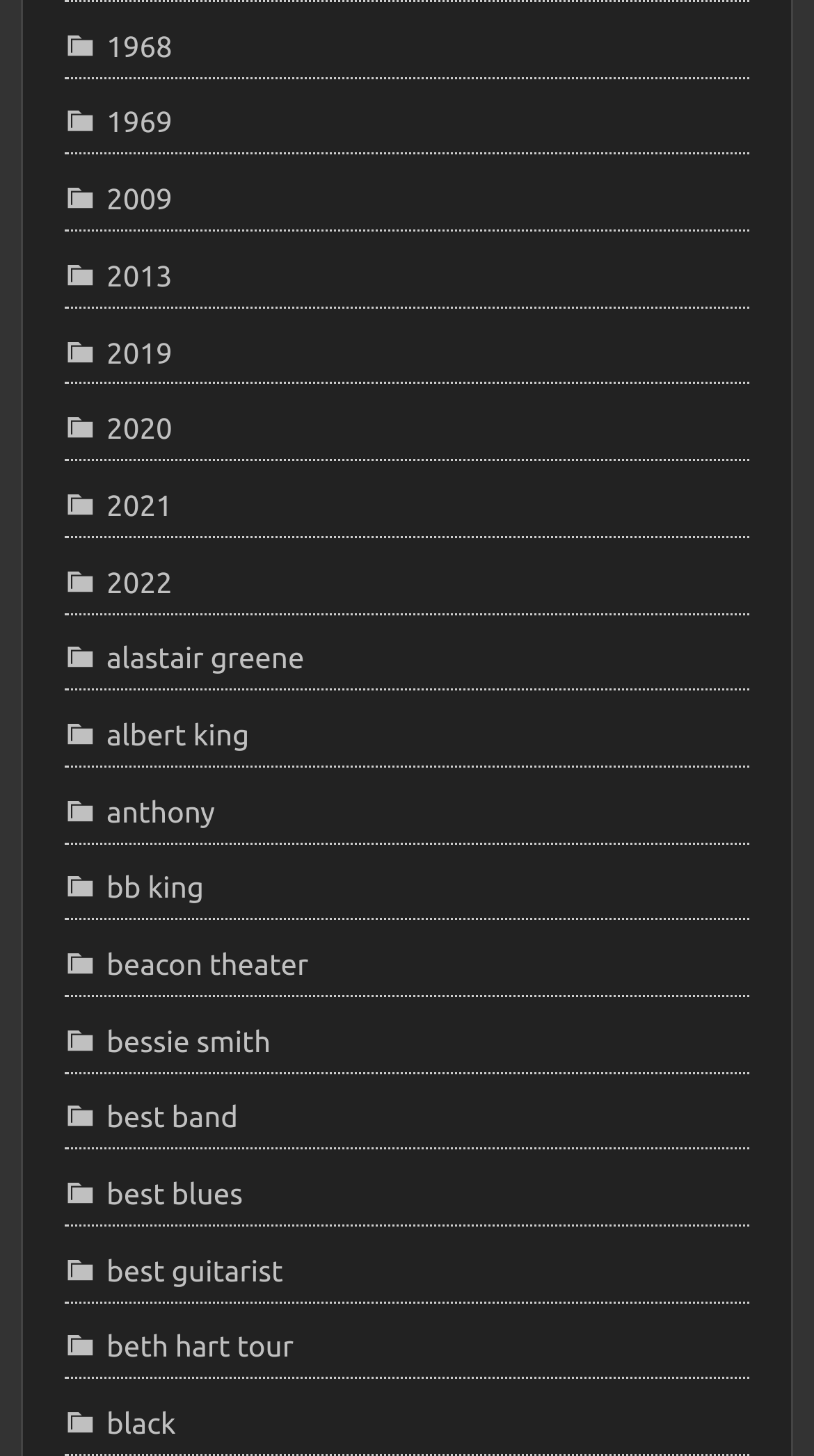Using the details from the image, please elaborate on the following question: What is the year of the first link?

I looked at the OCR text of the first link element, which is ' 1968', and extracted the year from it.